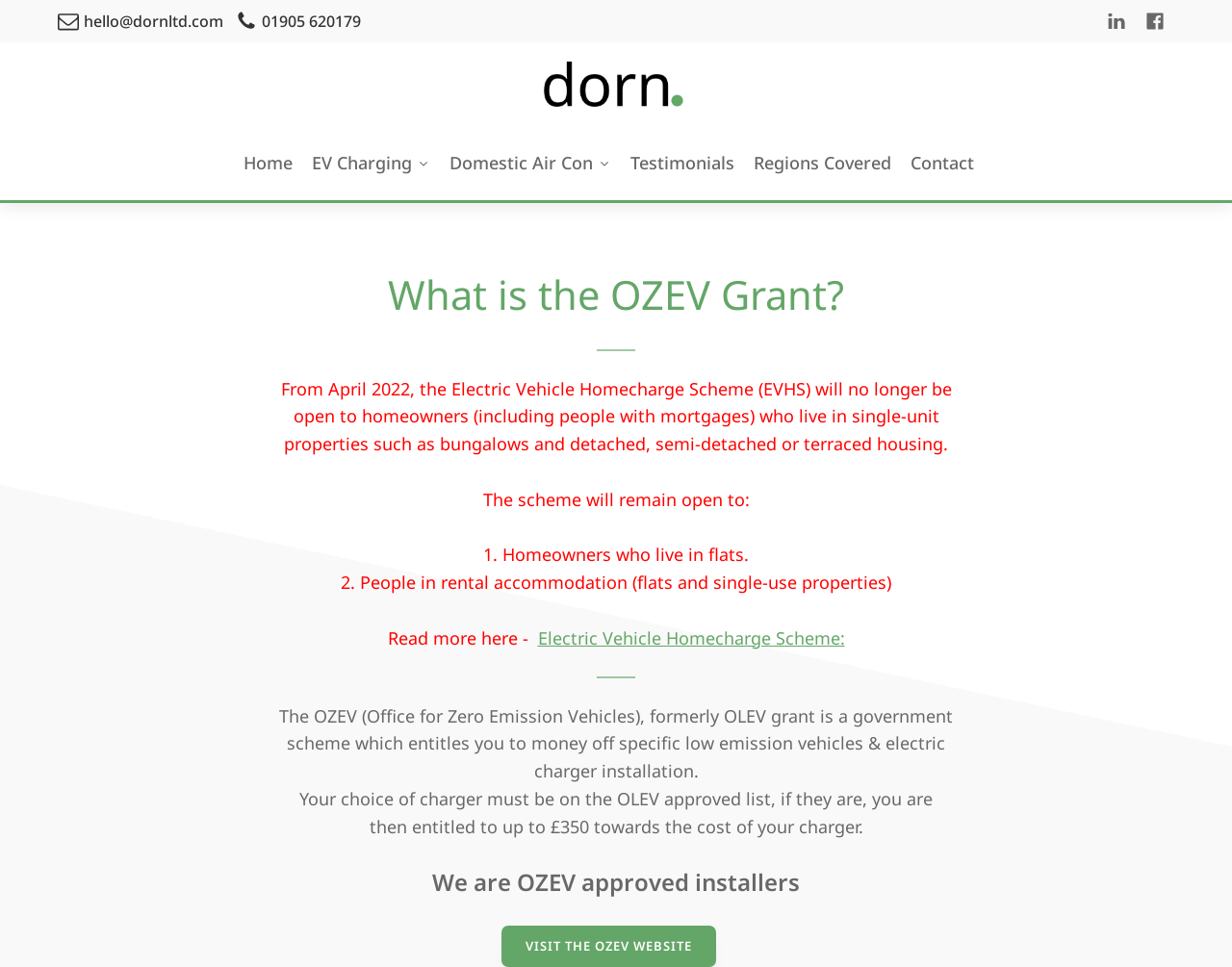Specify the bounding box coordinates of the area that needs to be clicked to achieve the following instruction: "Explore free software".

None